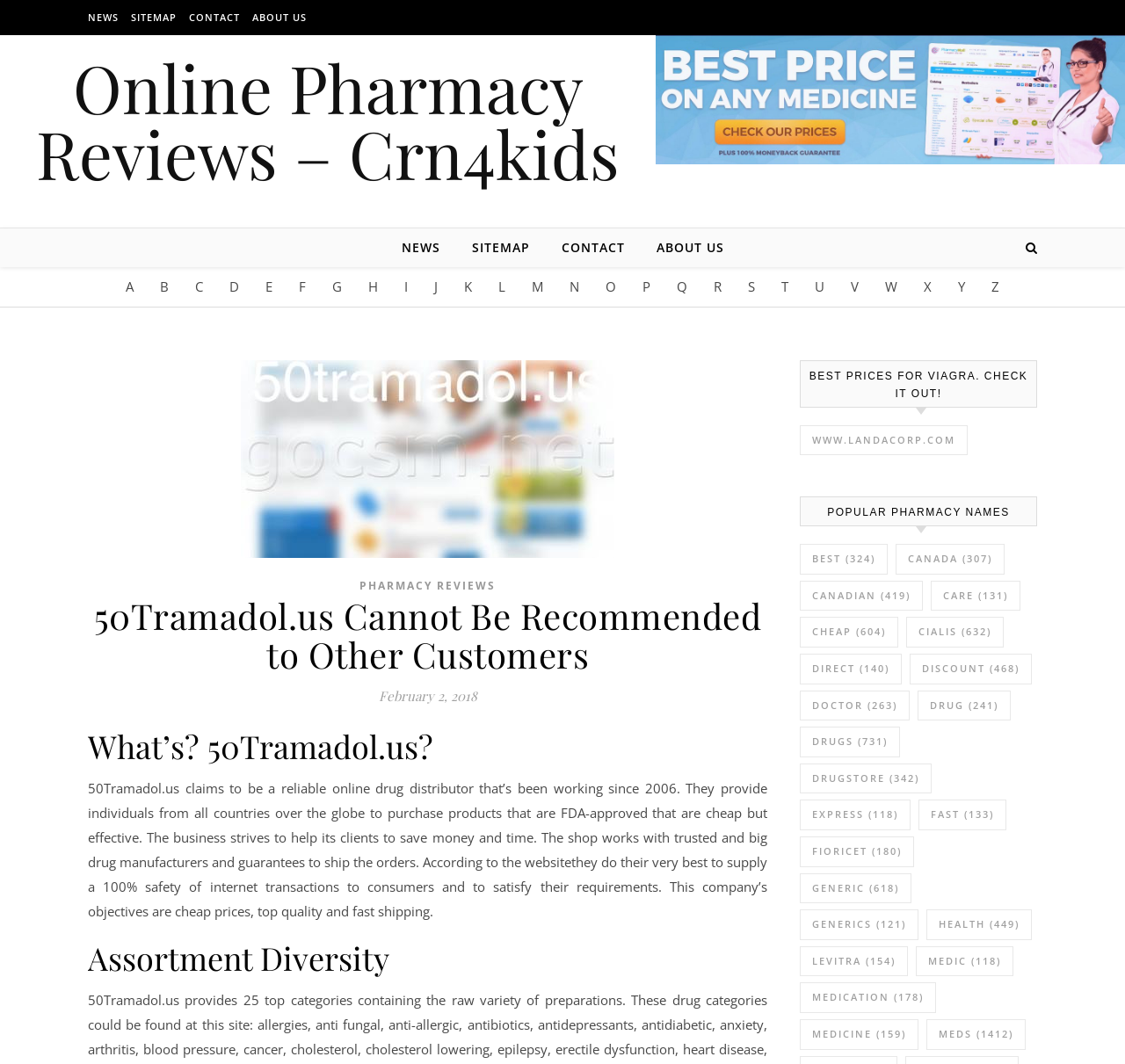How many items are available in the 'Cheap' category?
Refer to the image and provide a one-word or short phrase answer.

604 items